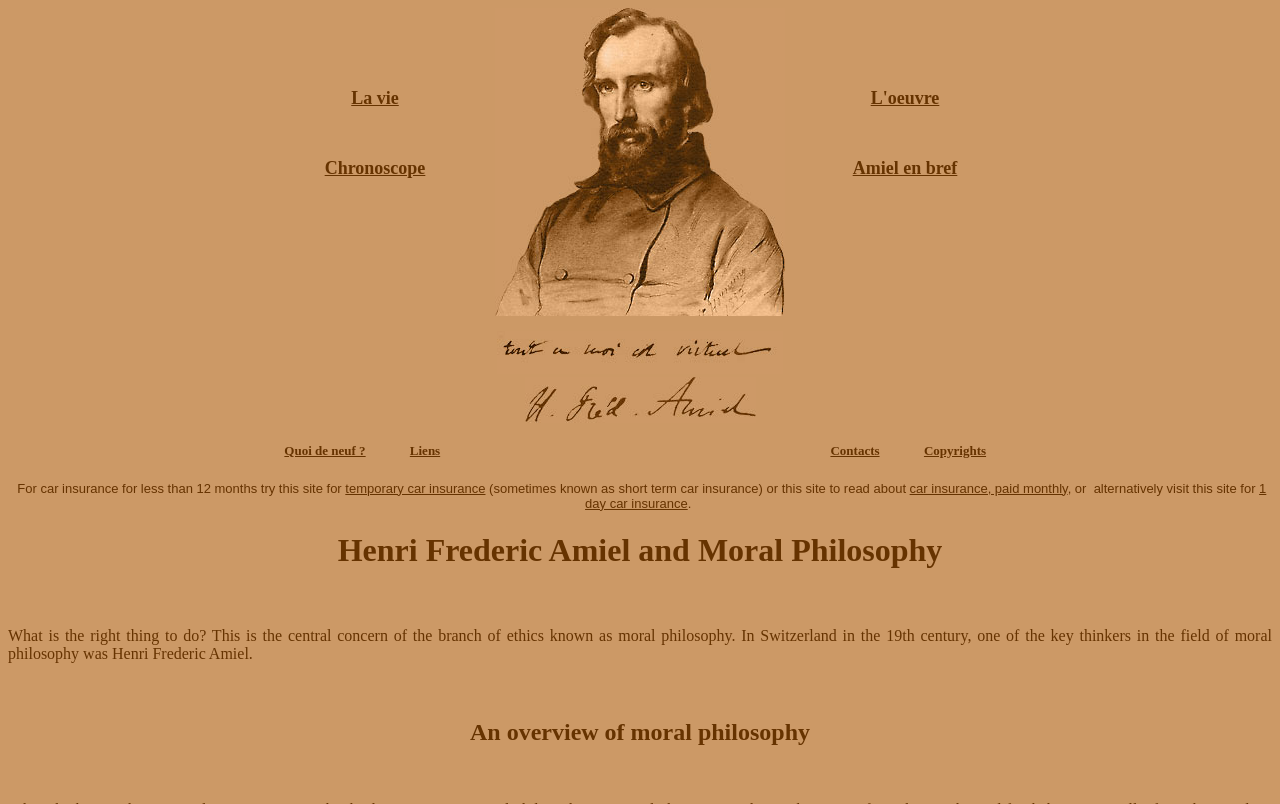Extract the main title from the webpage.

Henri Frederic Amiel and Moral Philosophy